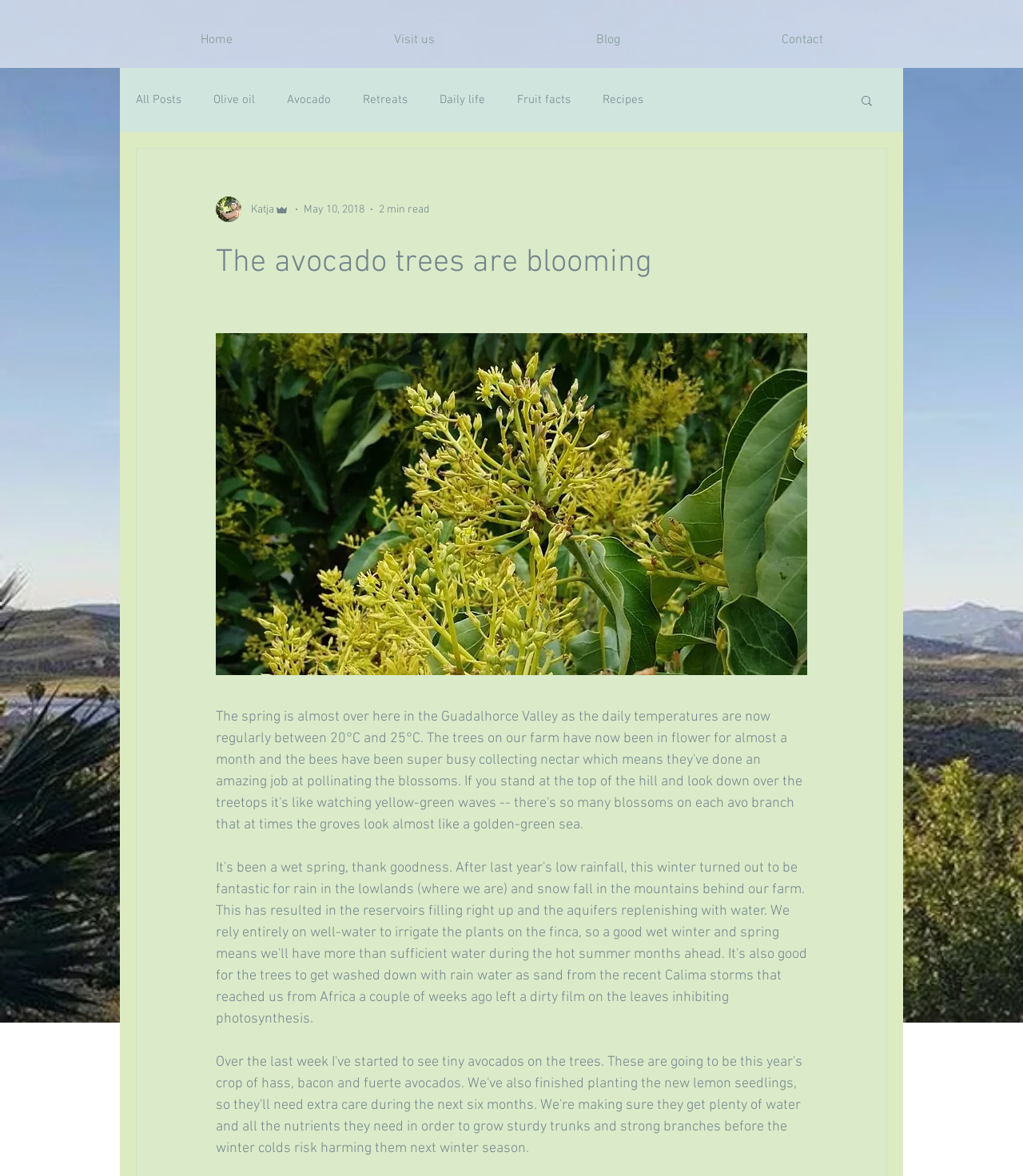Bounding box coordinates must be specified in the format (top-left x, top-left y, bottom-right x, bottom-right y). All values should be floating point numbers between 0 and 1. What are the bounding box coordinates of the UI element described as: Avocado

[0.28, 0.079, 0.323, 0.091]